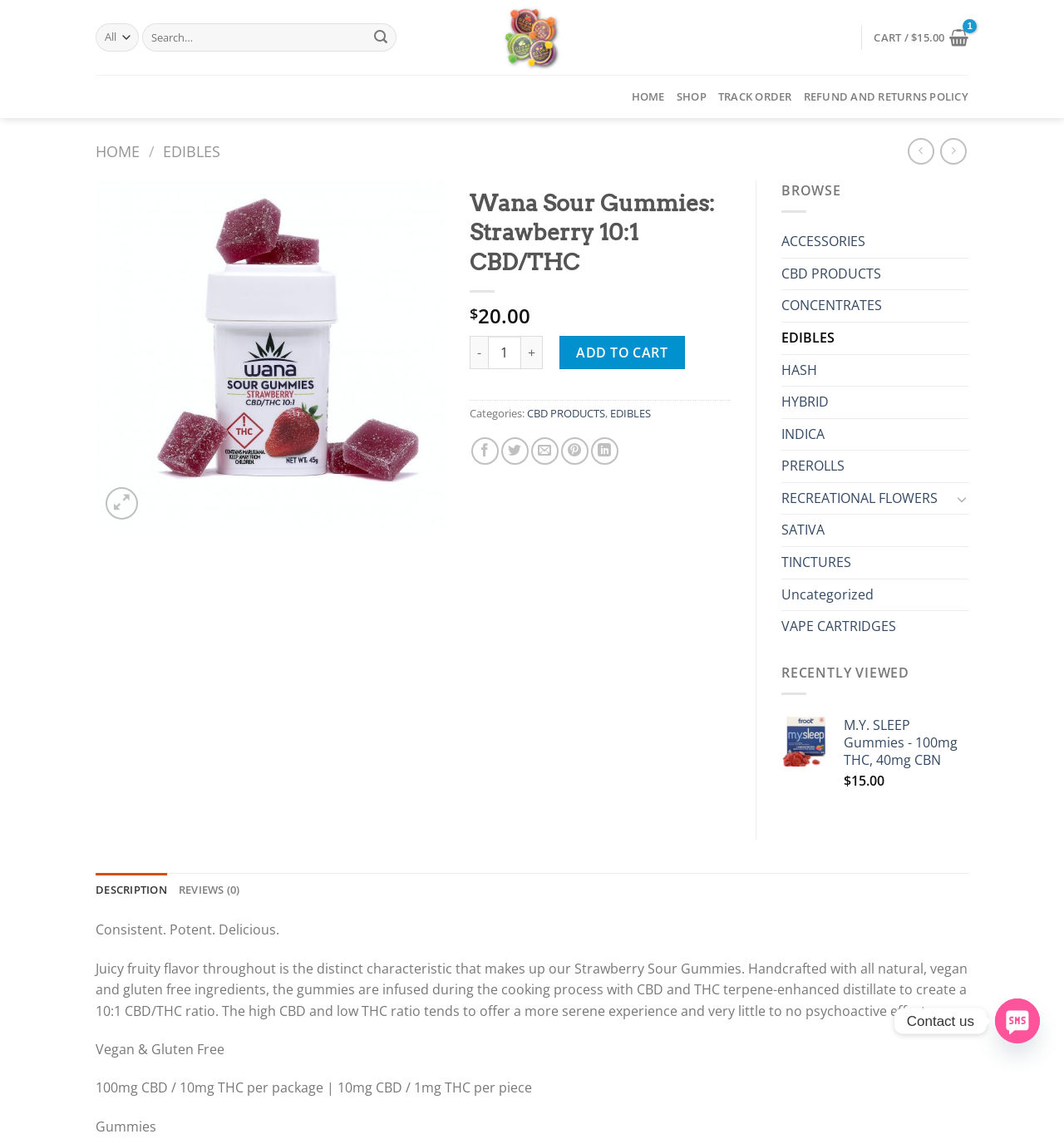How many reviews are there for Wana Sour Gummies?
Please answer the question as detailed as possible.

The number of reviews for Wana Sour Gummies can be found on the product page, where it says 'REVIEWS (0)'. This indicates that there are no reviews for this product.